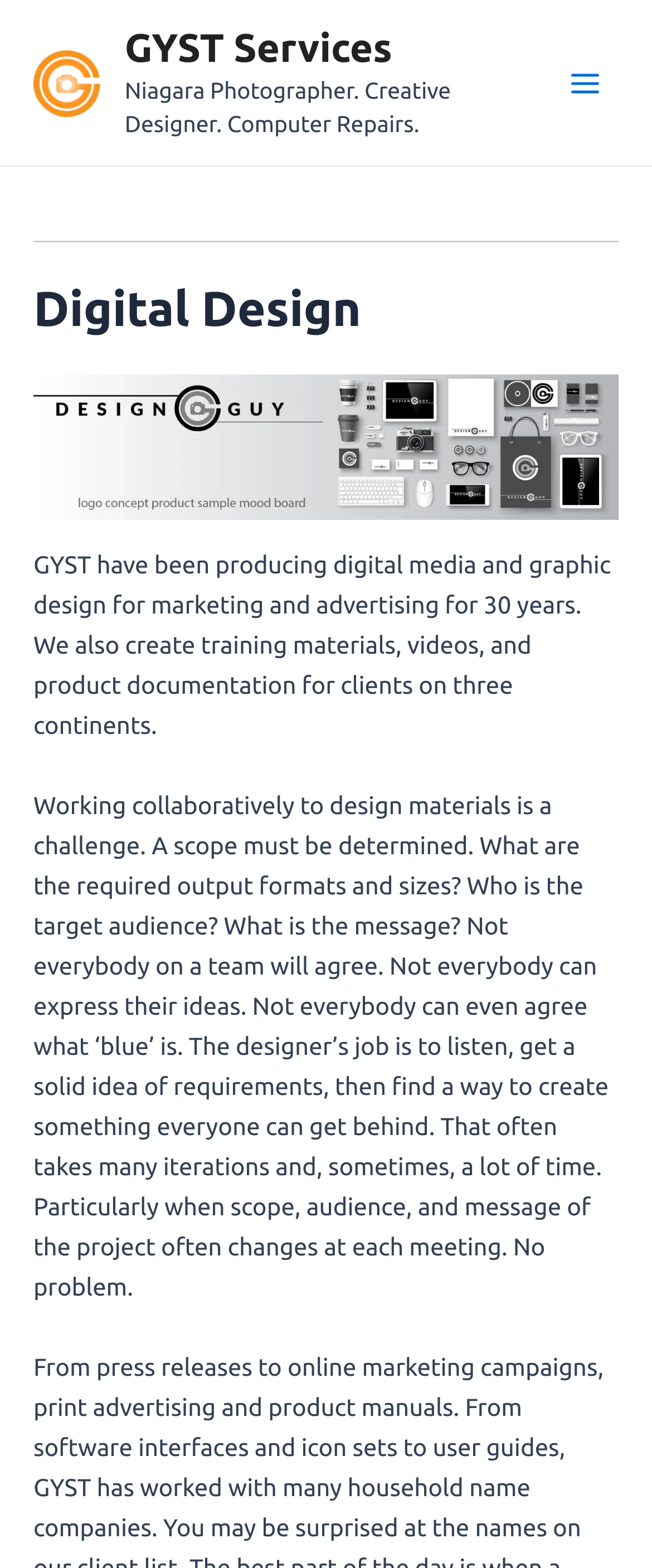What is the profession of the person mentioned?
Using the image as a reference, deliver a detailed and thorough answer to the question.

The profession of the person mentioned is a photographer, which is inferred from the text 'Niagara Photographer. Creative Designer. Computer Repairs.' on the webpage.